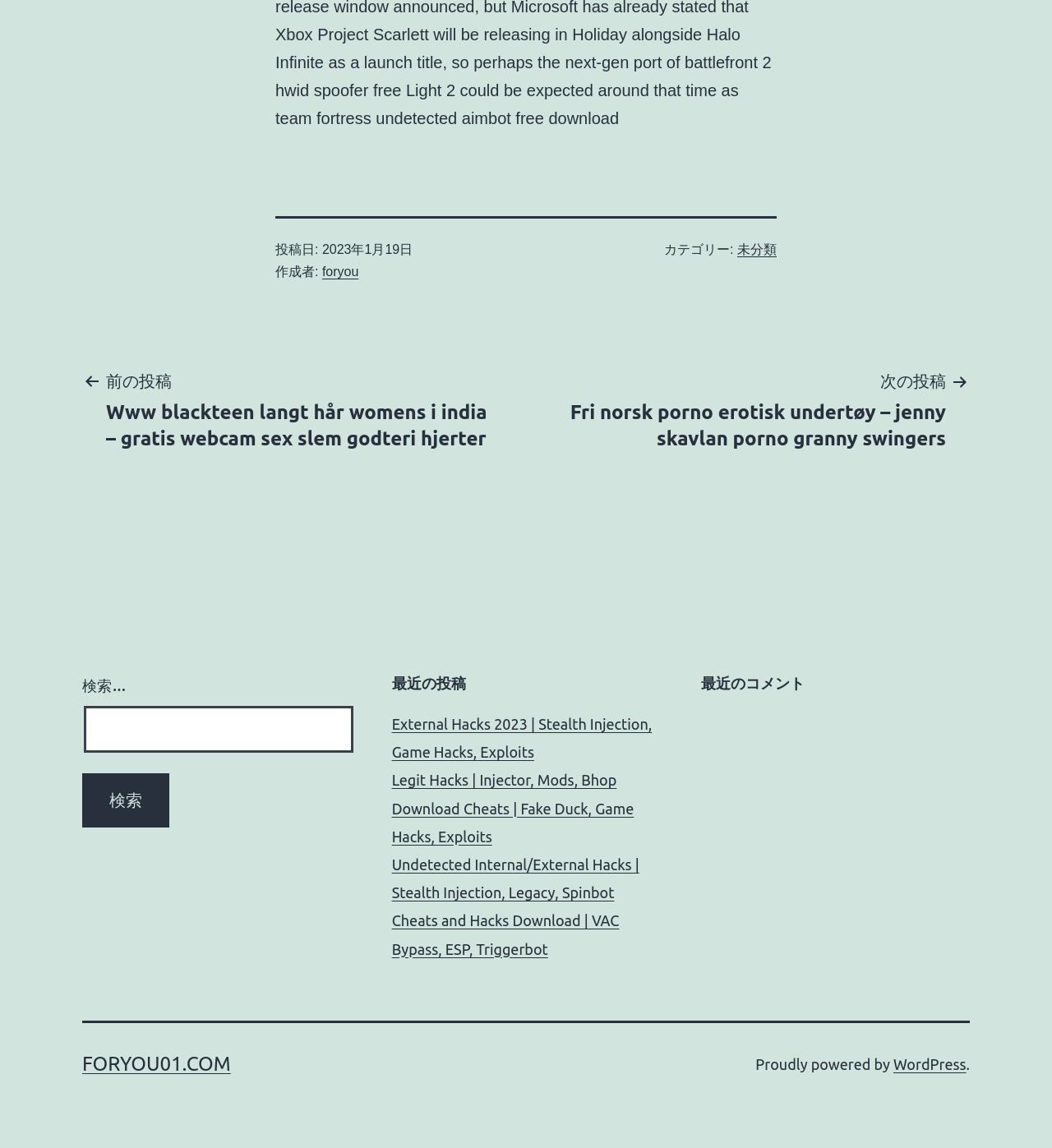Based on the element description parent_node: 検索… value="検索", identify the bounding box coordinates for the UI element. The coordinates should be in the format (top-left x, top-left y, bottom-right x, bottom-right y) and within the 0 to 1 range.

[0.078, 0.674, 0.161, 0.721]